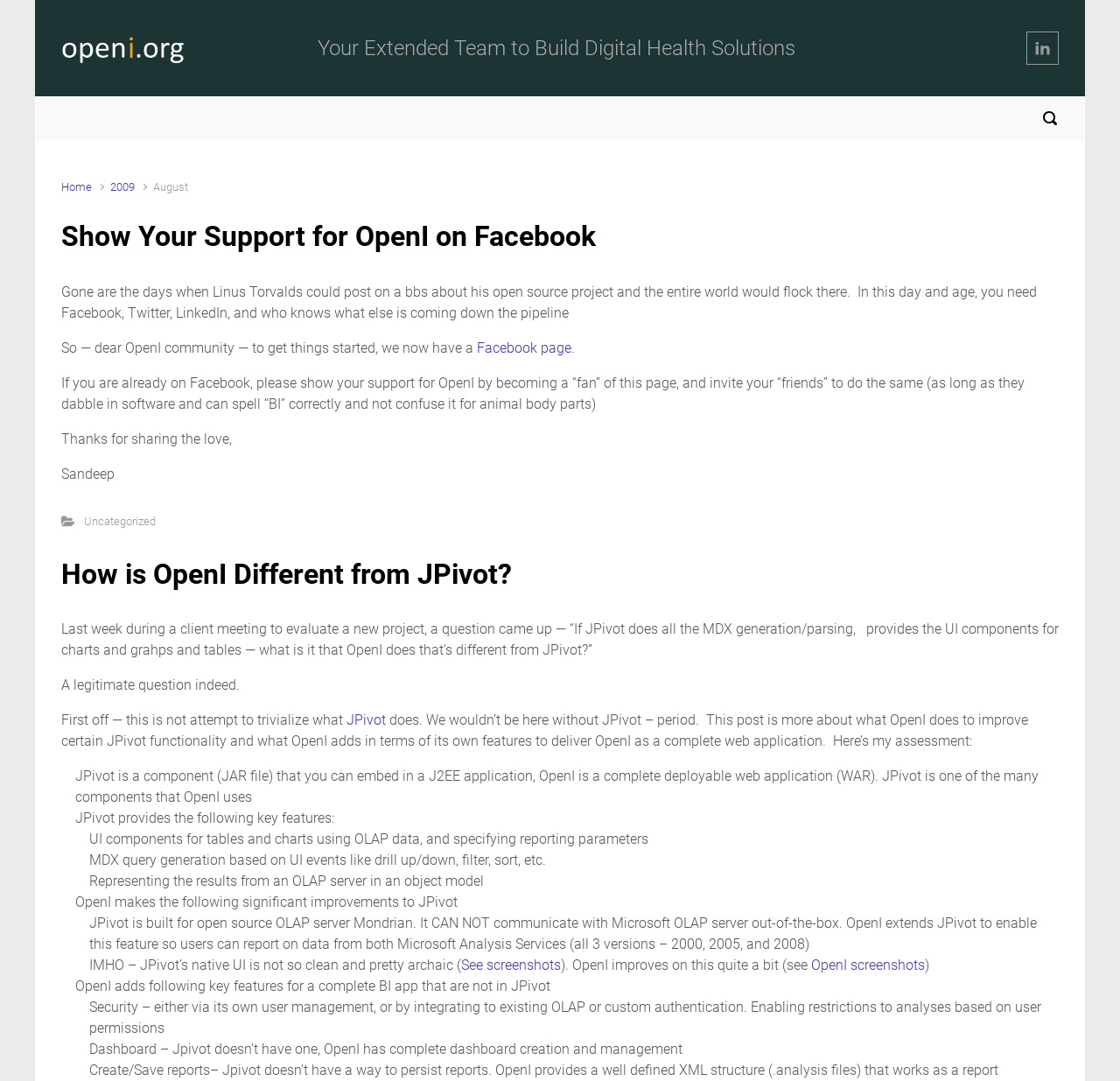Provide the bounding box coordinates for the UI element that is described as: "8 Famous War Dogs".

None